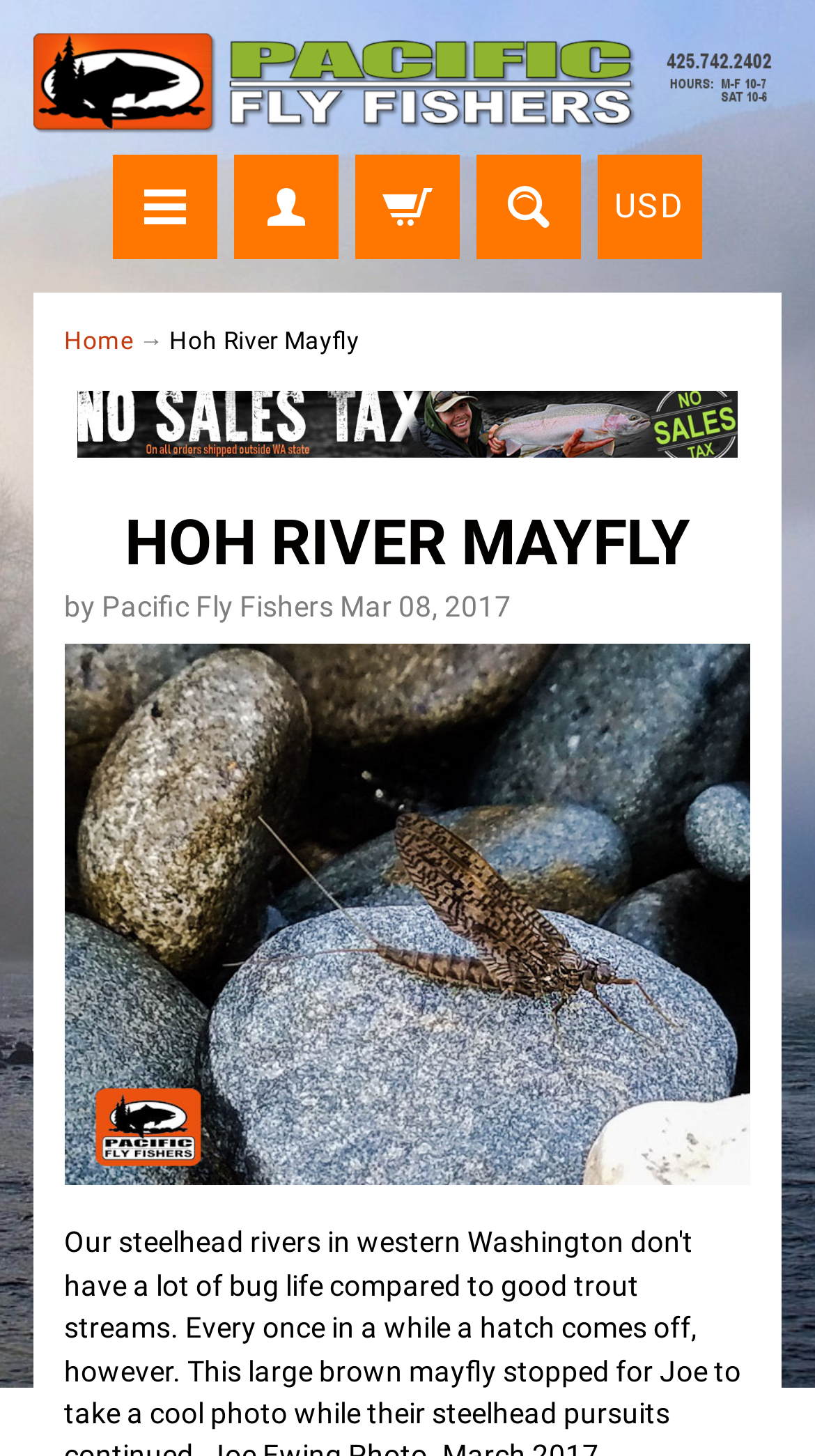Answer briefly with one word or phrase:
What is the name of the river mentioned?

Hoh River